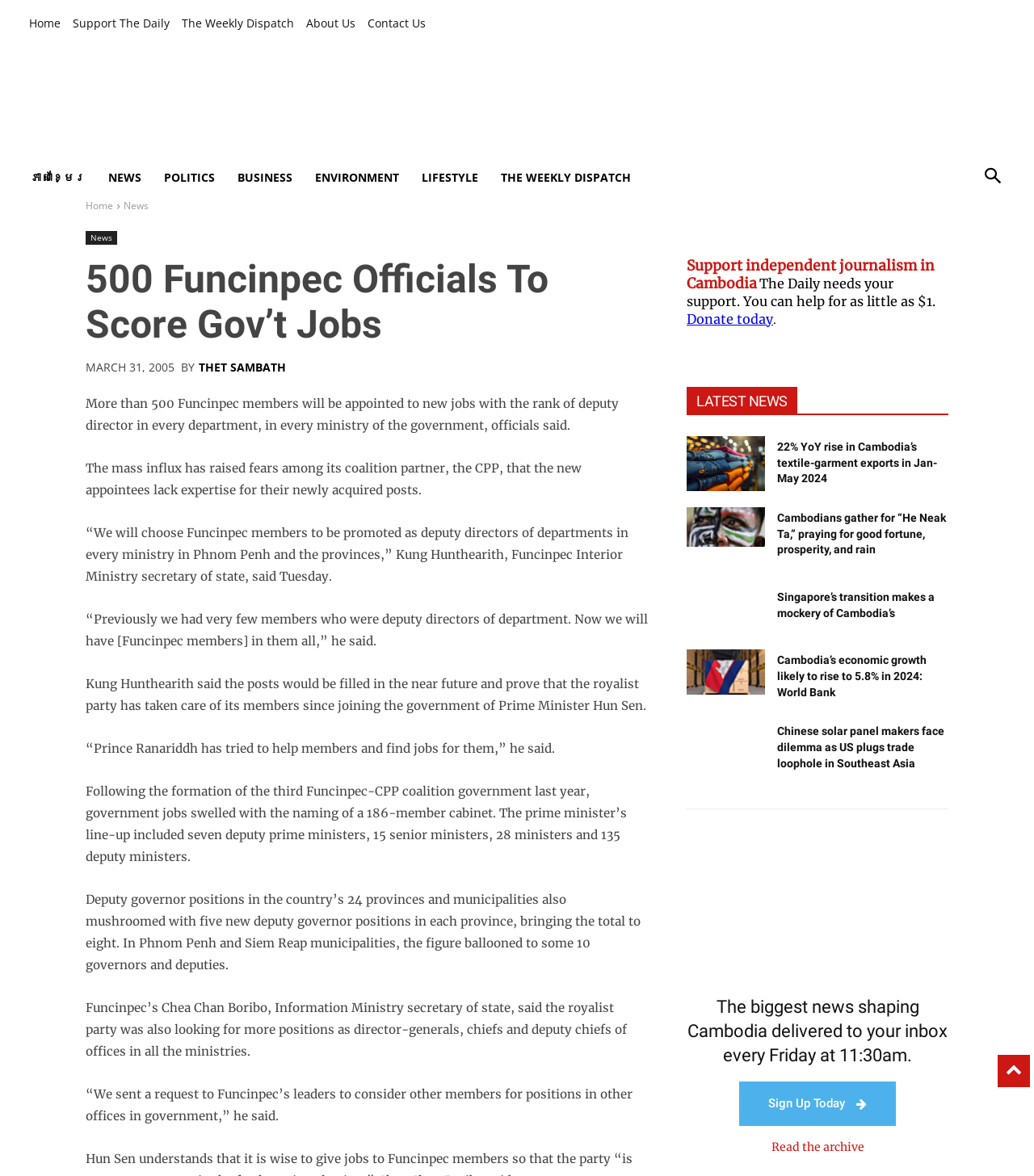What is the rank of the new jobs for Funcinpec members?
Please answer the question with a detailed response using the information from the screenshot.

I found the answer by reading the article, which states that more than 500 Funcinpec members will be appointed to new jobs with the rank of deputy director in every department, in every ministry of the government.